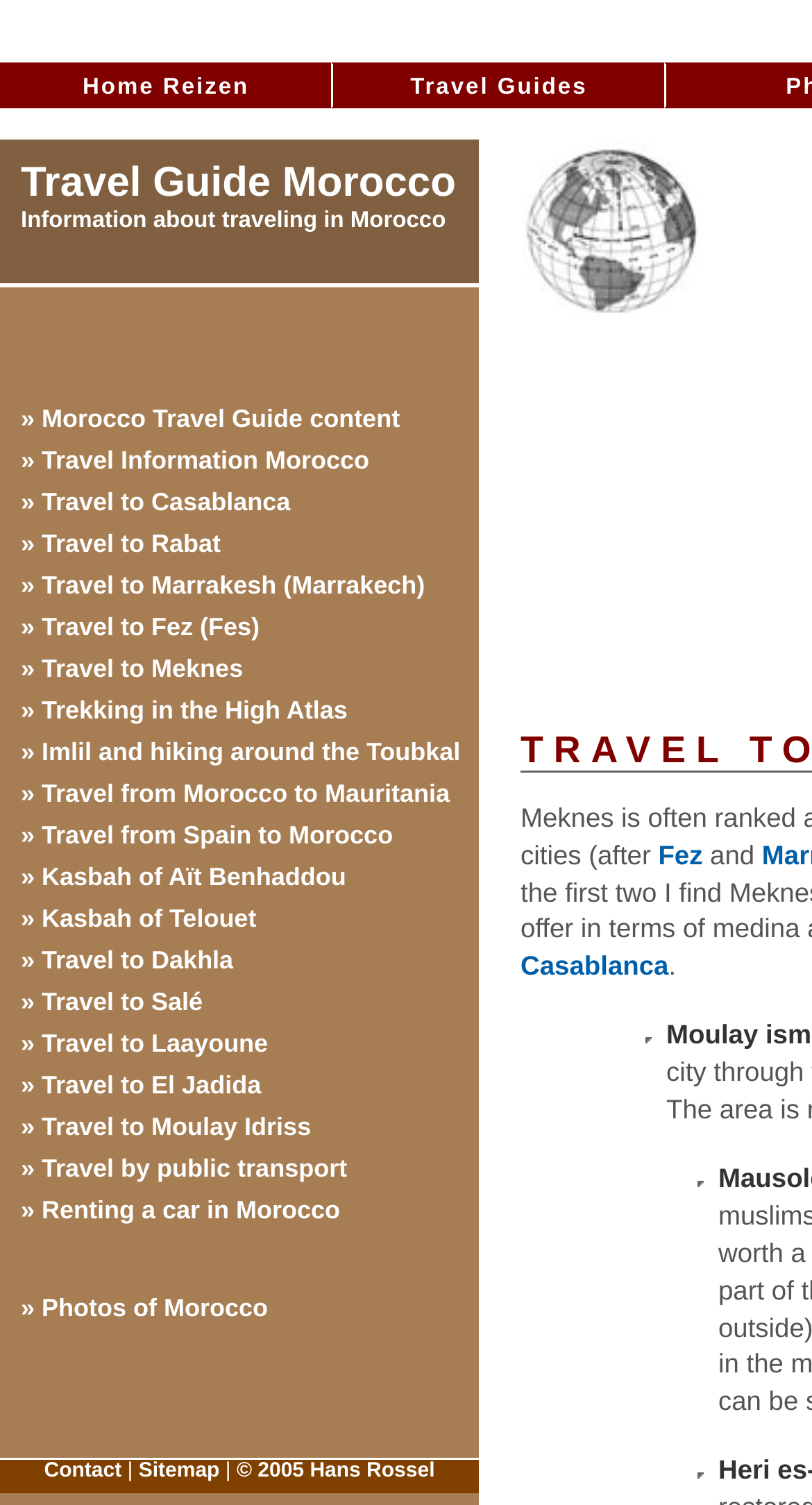Provide your answer to the question using just one word or phrase: What cities are mentioned on this webpage?

Multiple cities